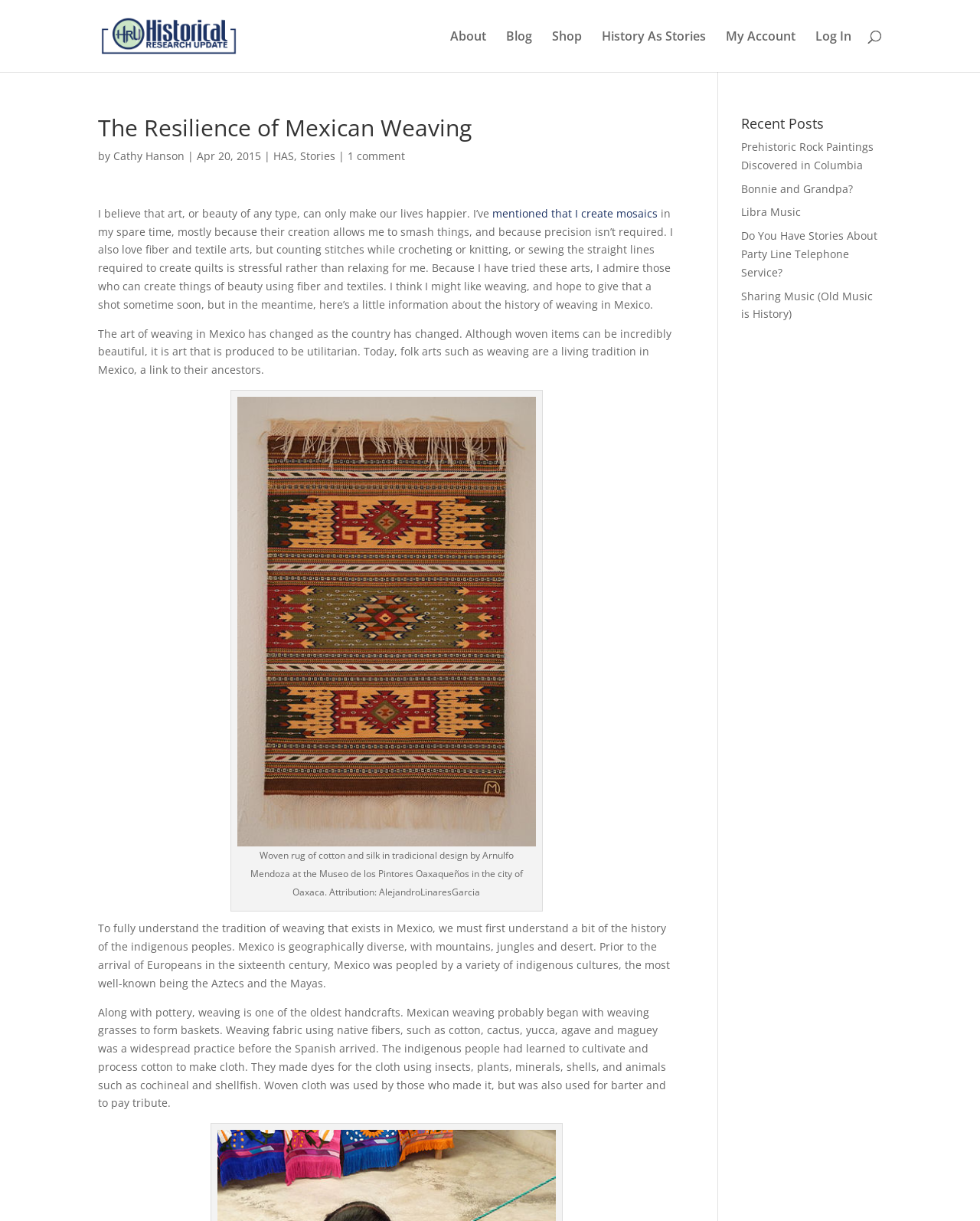Refer to the image and provide an in-depth answer to the question: 
What is the author of the article?

The author of the article can be found by looking at the text following the heading 'The Resilience of Mexican Weaving'. The text 'by' is followed by the author's name, which is 'Cathy Hanson'.